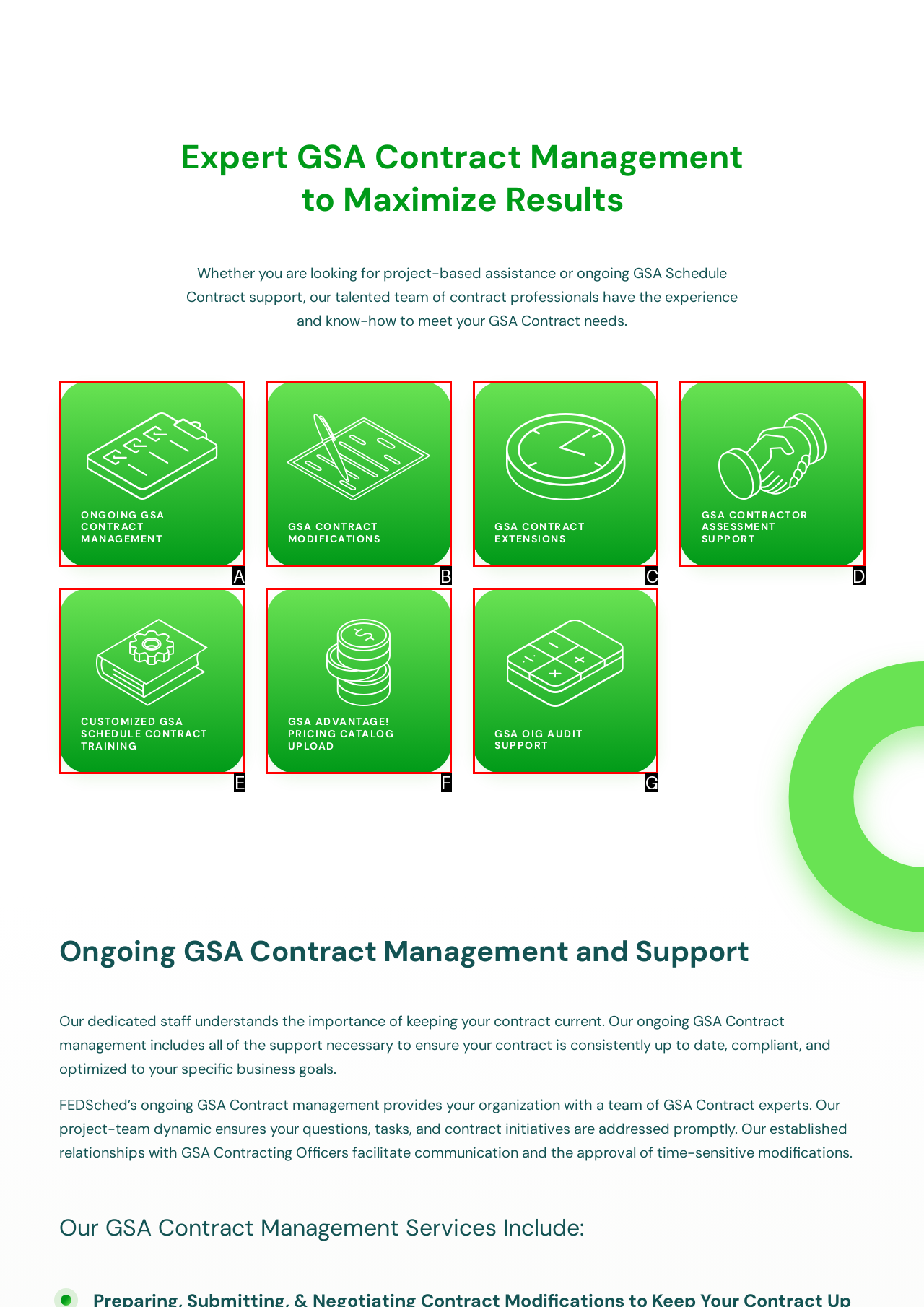Identify the option that corresponds to: parent_node: GSA CONTRACT EXTENSIONS
Respond with the corresponding letter from the choices provided.

C